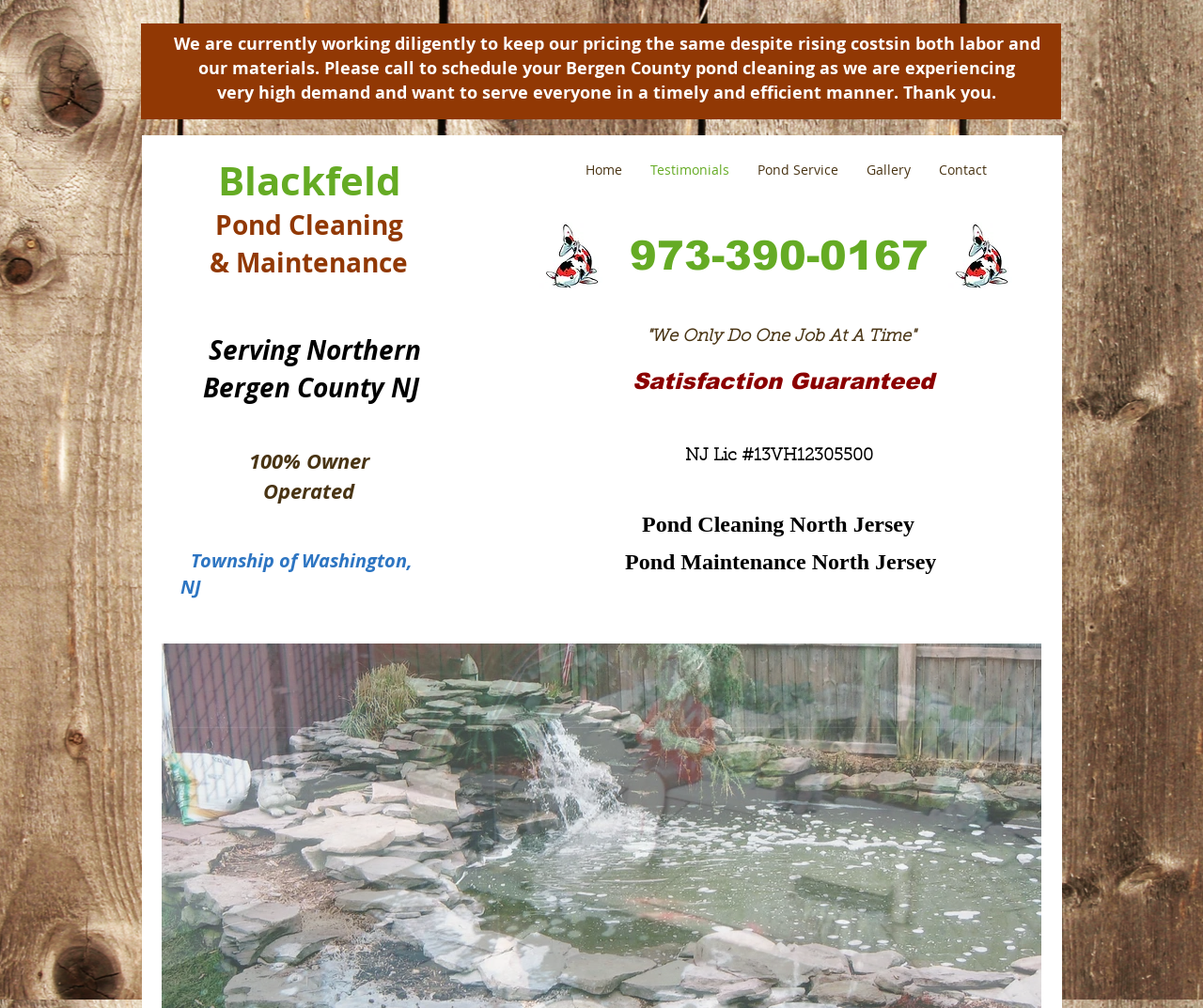What is the location served?
Answer the question using a single word or phrase, according to the image.

Northern Bergen County NJ